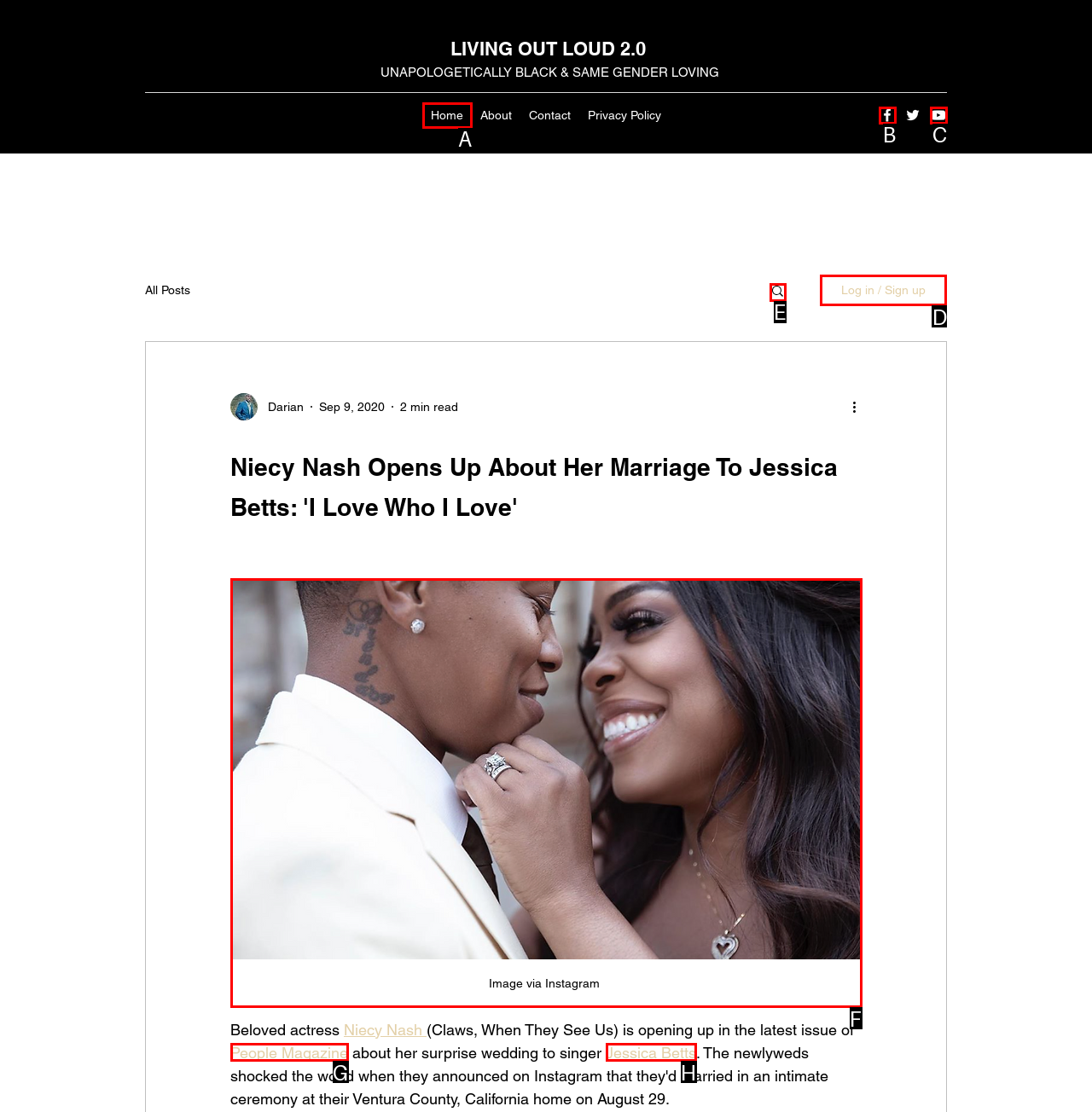Tell me which UI element to click to fulfill the given task: Log in or sign up. Respond with the letter of the correct option directly.

D